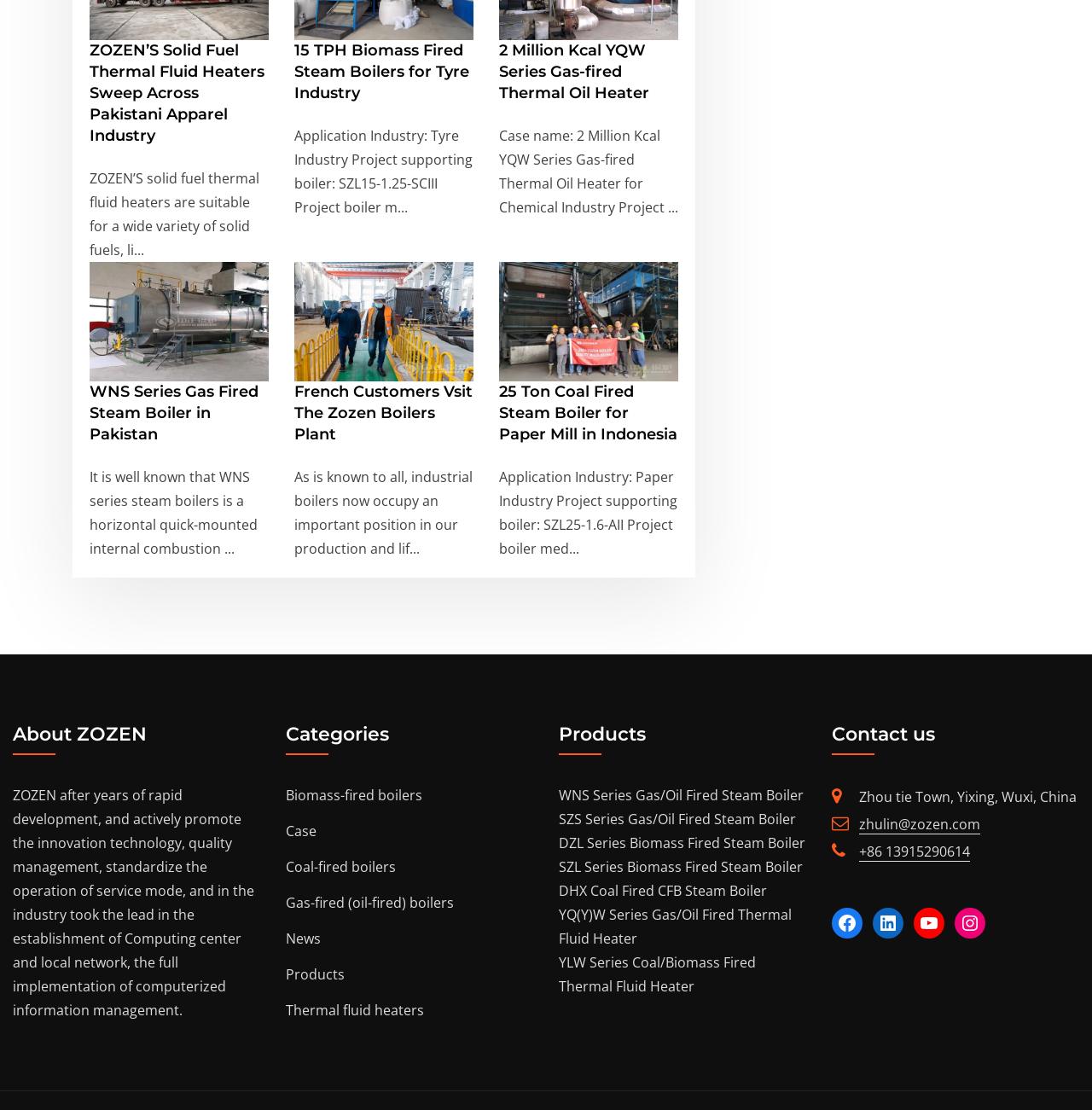What is the industry of the project mentioned in the second heading?
Using the image, respond with a single word or phrase.

Tyre Industry